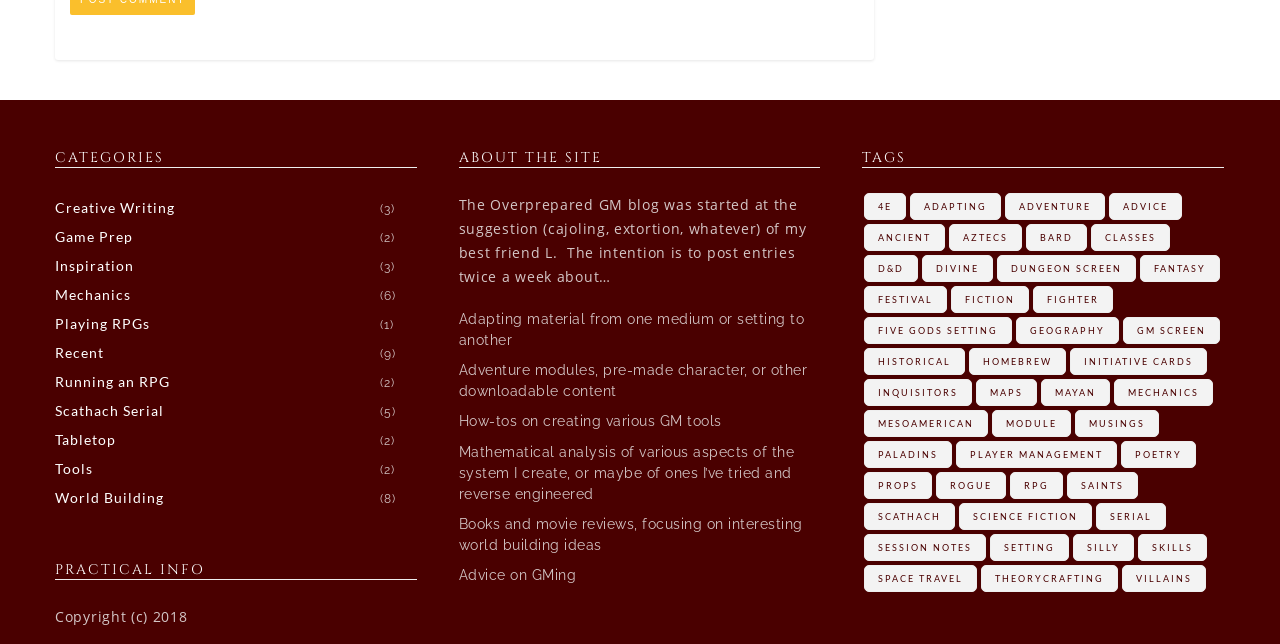Locate the bounding box coordinates of the clickable area to execute the instruction: "Read the 'About the Site' section". Provide the coordinates as four float numbers between 0 and 1, represented as [left, top, right, bottom].

[0.358, 0.233, 0.641, 0.261]